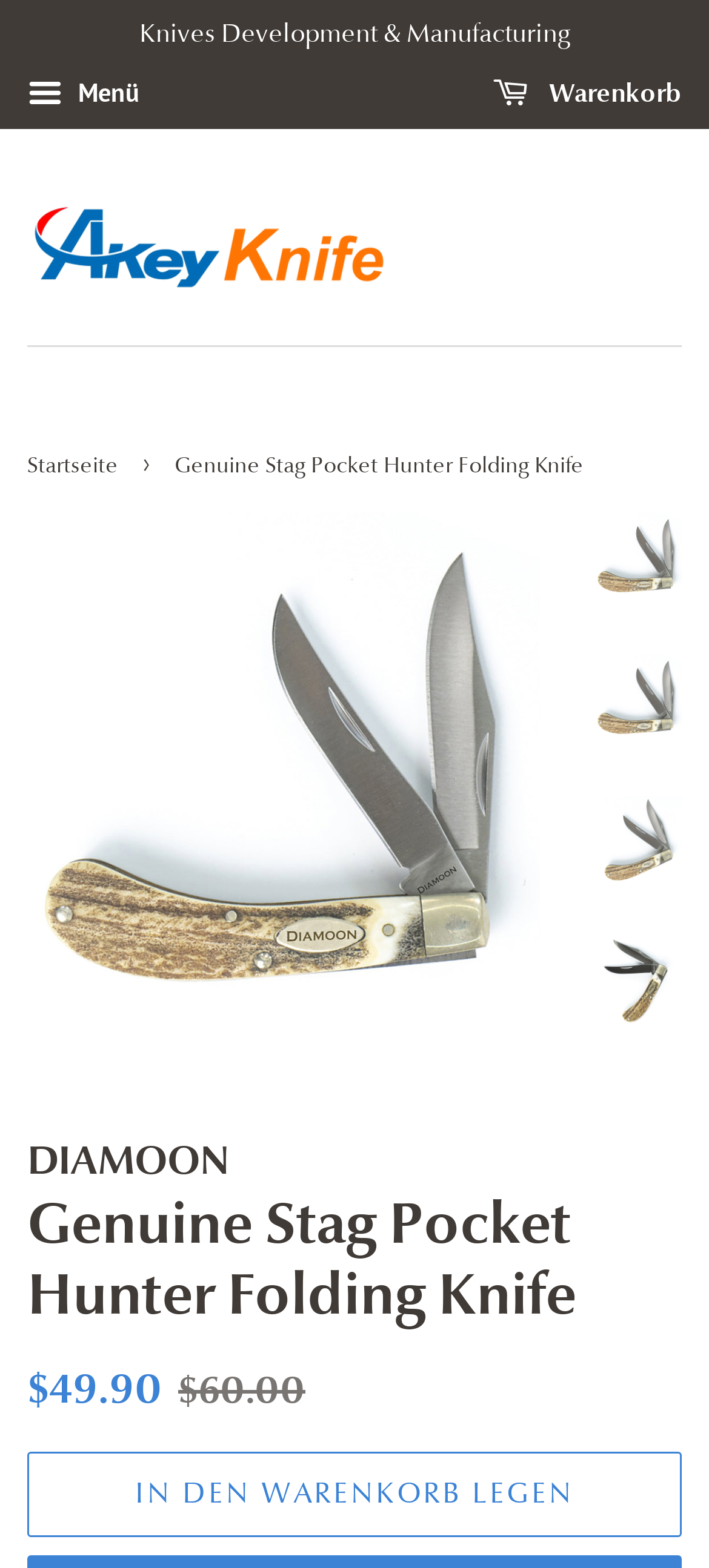Please identify the bounding box coordinates of the clickable element to fulfill the following instruction: "Click the 'Menü' button". The coordinates should be four float numbers between 0 and 1, i.e., [left, top, right, bottom].

[0.038, 0.041, 0.197, 0.08]